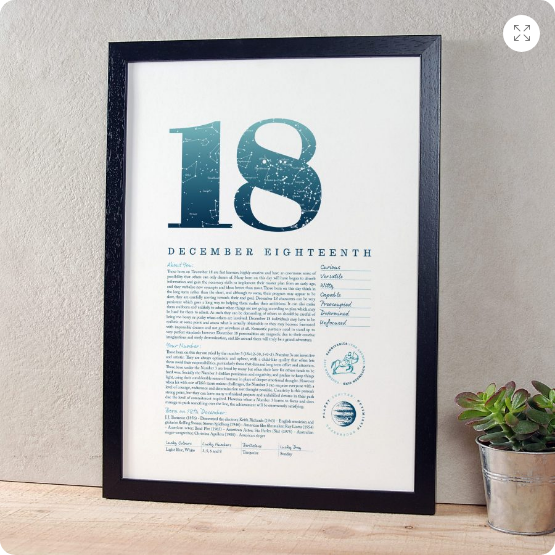What is placed beside the print?
Based on the image, answer the question with a single word or brief phrase.

a small green plant